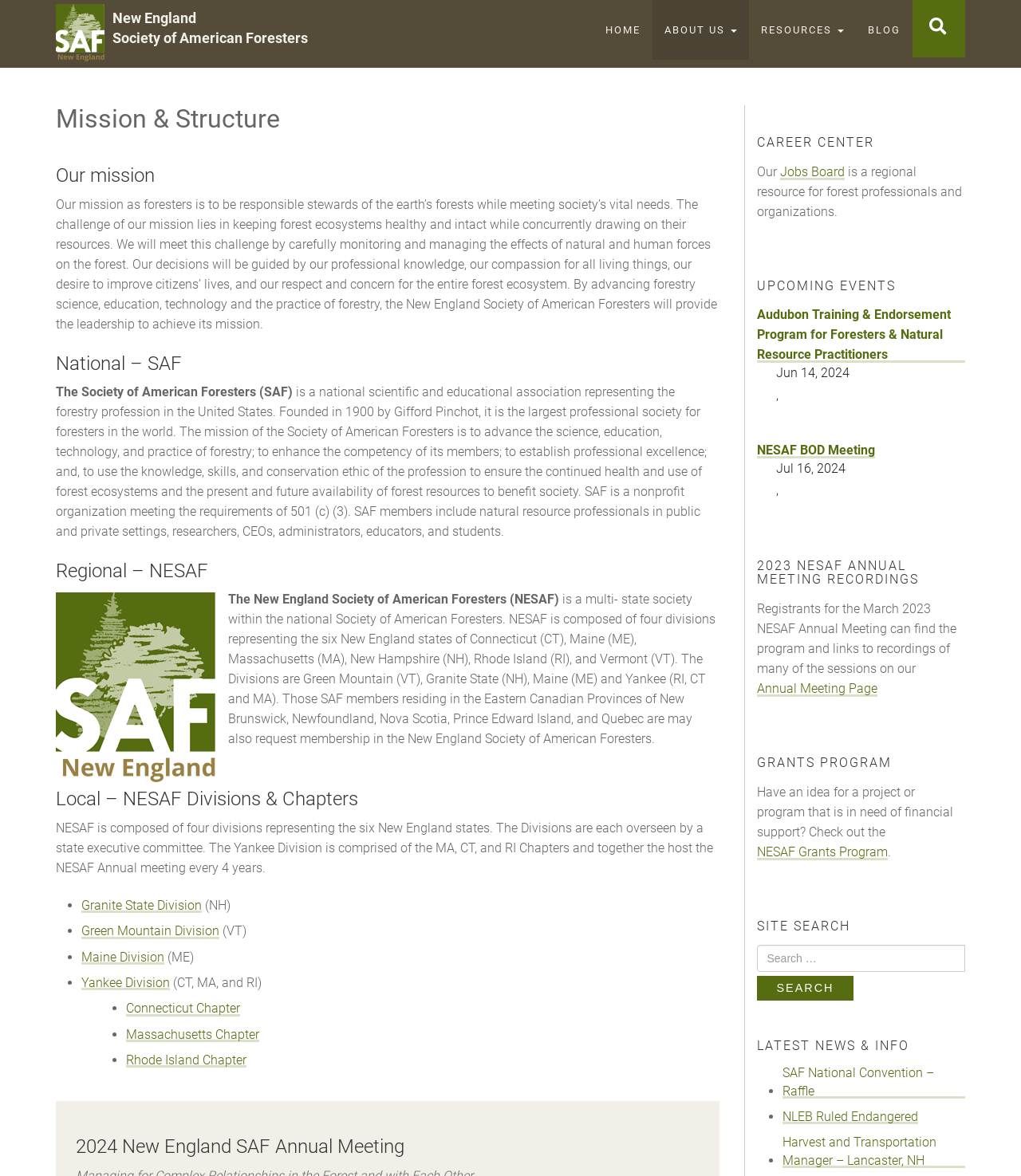Please provide a comprehensive response to the question based on the details in the image: What is the mission of the New England Society of American Foresters?

The mission of the New England Society of American Foresters is stated in the 'Our mission' section, which says 'Our mission as foresters is to be responsible stewards of the earth’s forests while meeting society’s vital needs.'